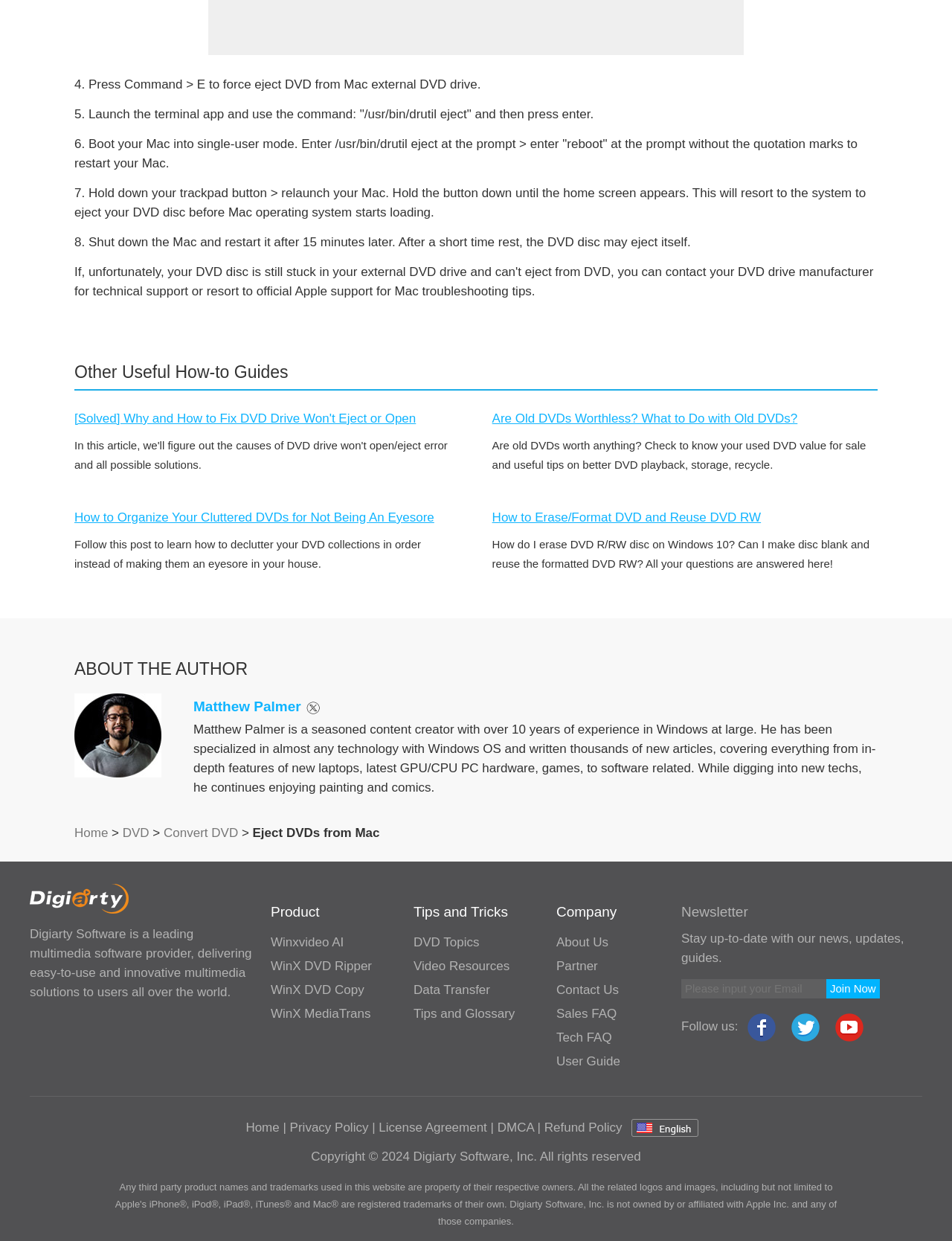Determine the bounding box for the UI element as described: "Contact Us". The coordinates should be represented as four float numbers between 0 and 1, formatted as [left, top, right, bottom].

[0.584, 0.792, 0.65, 0.803]